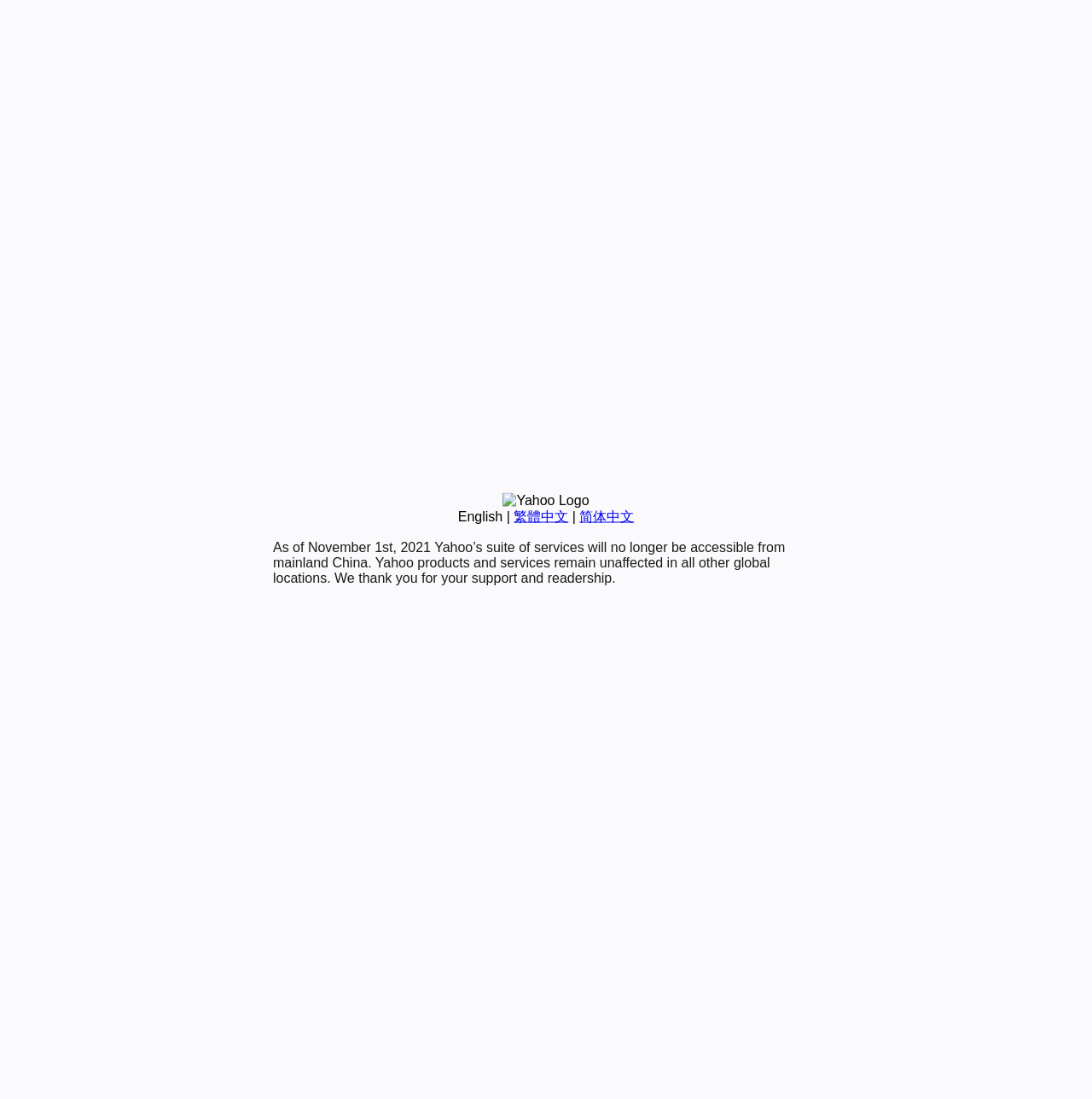Calculate the bounding box coordinates of the UI element given the description: "繁體中文".

[0.47, 0.463, 0.52, 0.476]